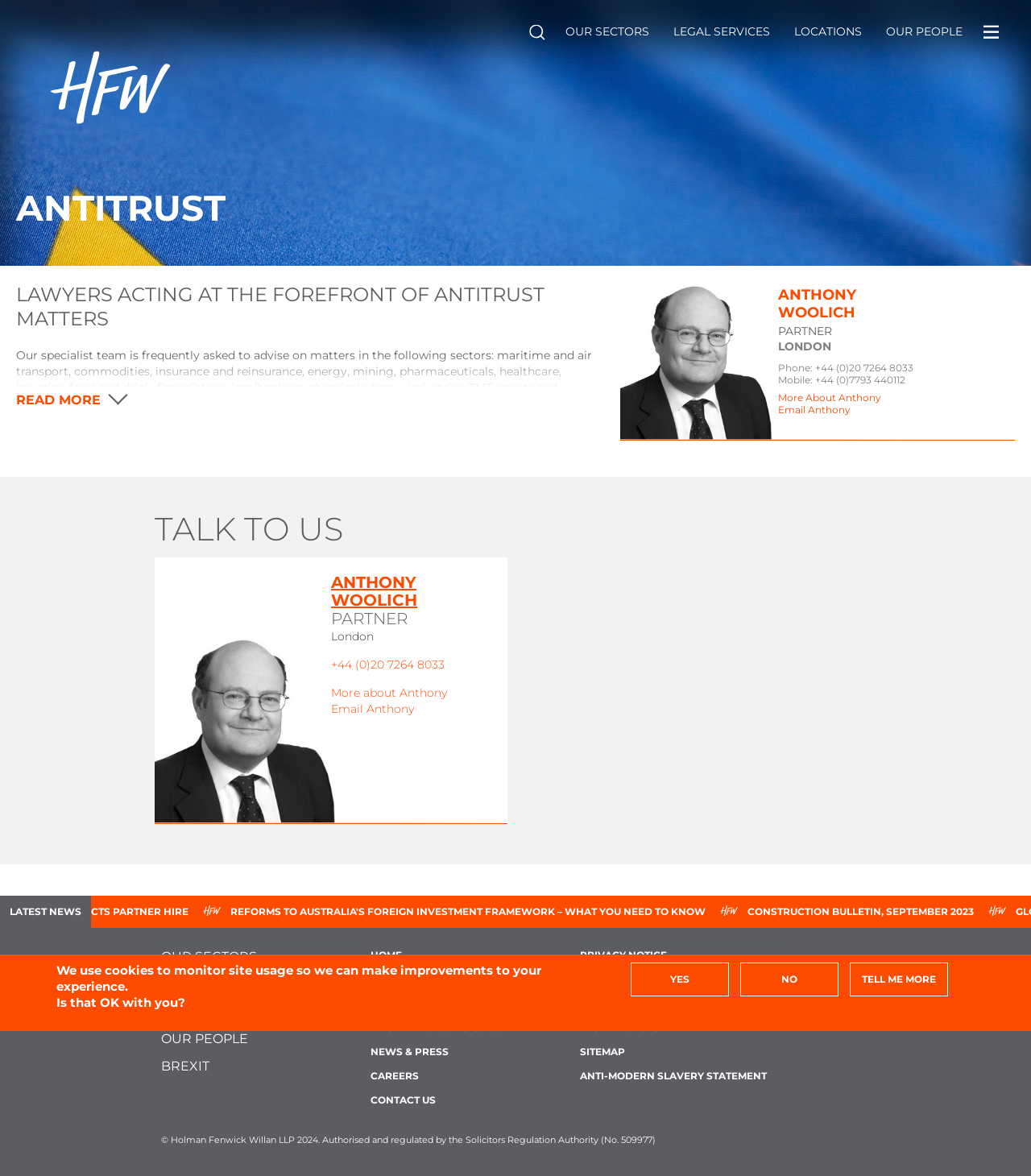Answer the following in one word or a short phrase: 
What is the sector that the specialist team advises on?

maritime and air transport